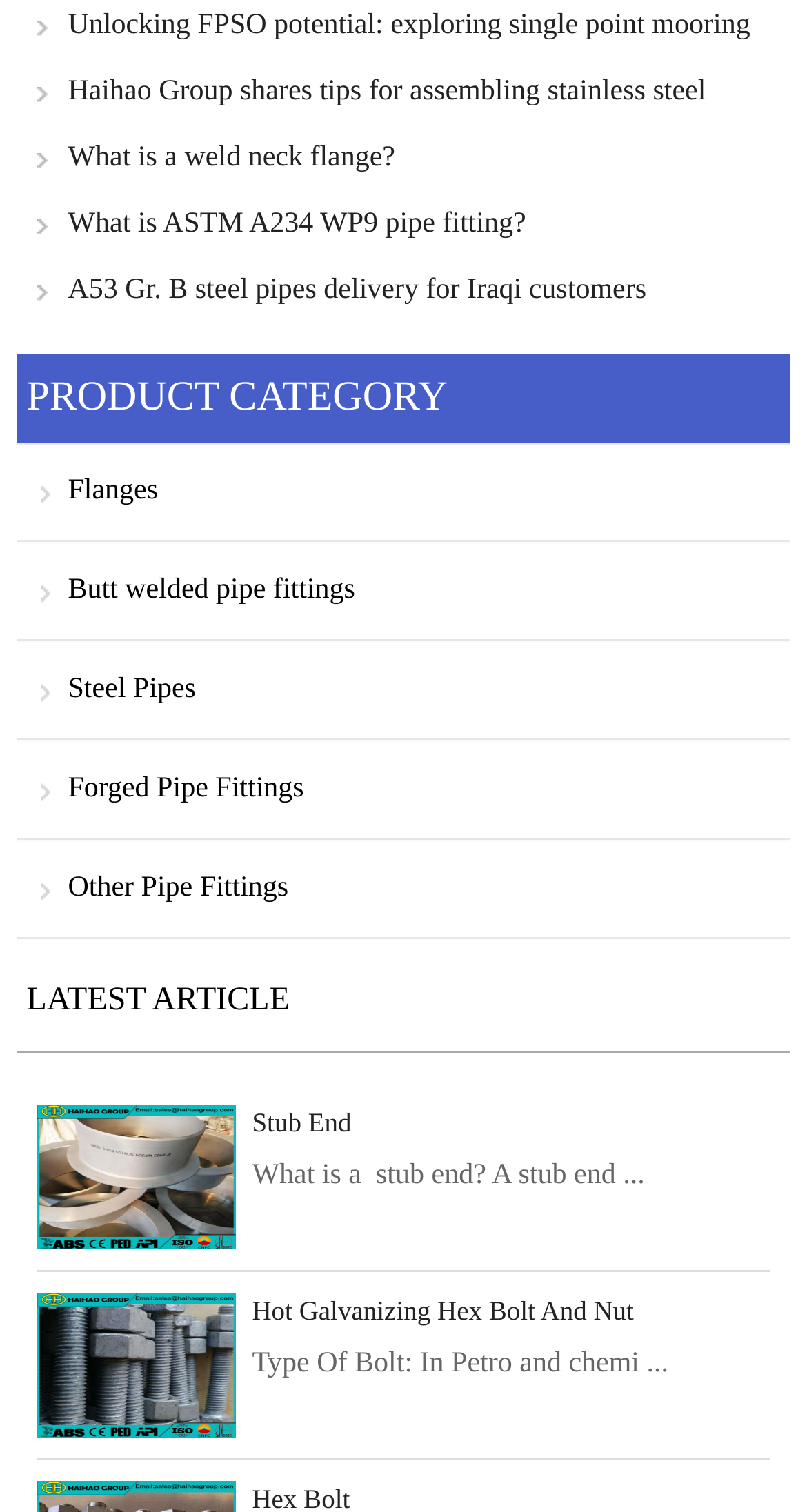Identify the bounding box coordinates of the region I need to click to complete this instruction: "Read the article about what is a stub end".

[0.312, 0.731, 0.435, 0.752]